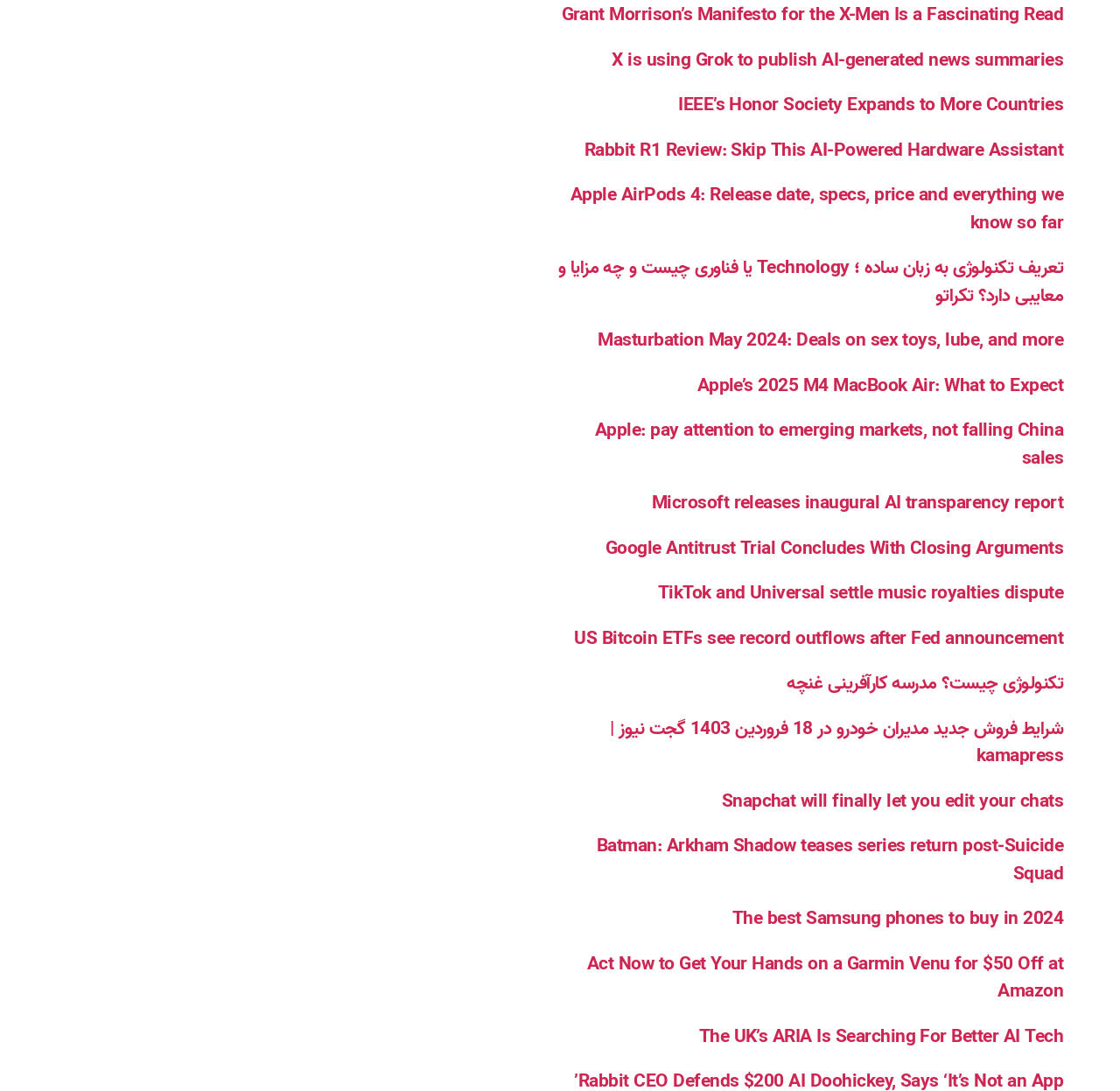Pinpoint the bounding box coordinates of the clickable area necessary to execute the following instruction: "Explore the article about IEEE’s Honor Society expansion". The coordinates should be given as four float numbers between 0 and 1, namely [left, top, right, bottom].

[0.606, 0.083, 0.949, 0.11]